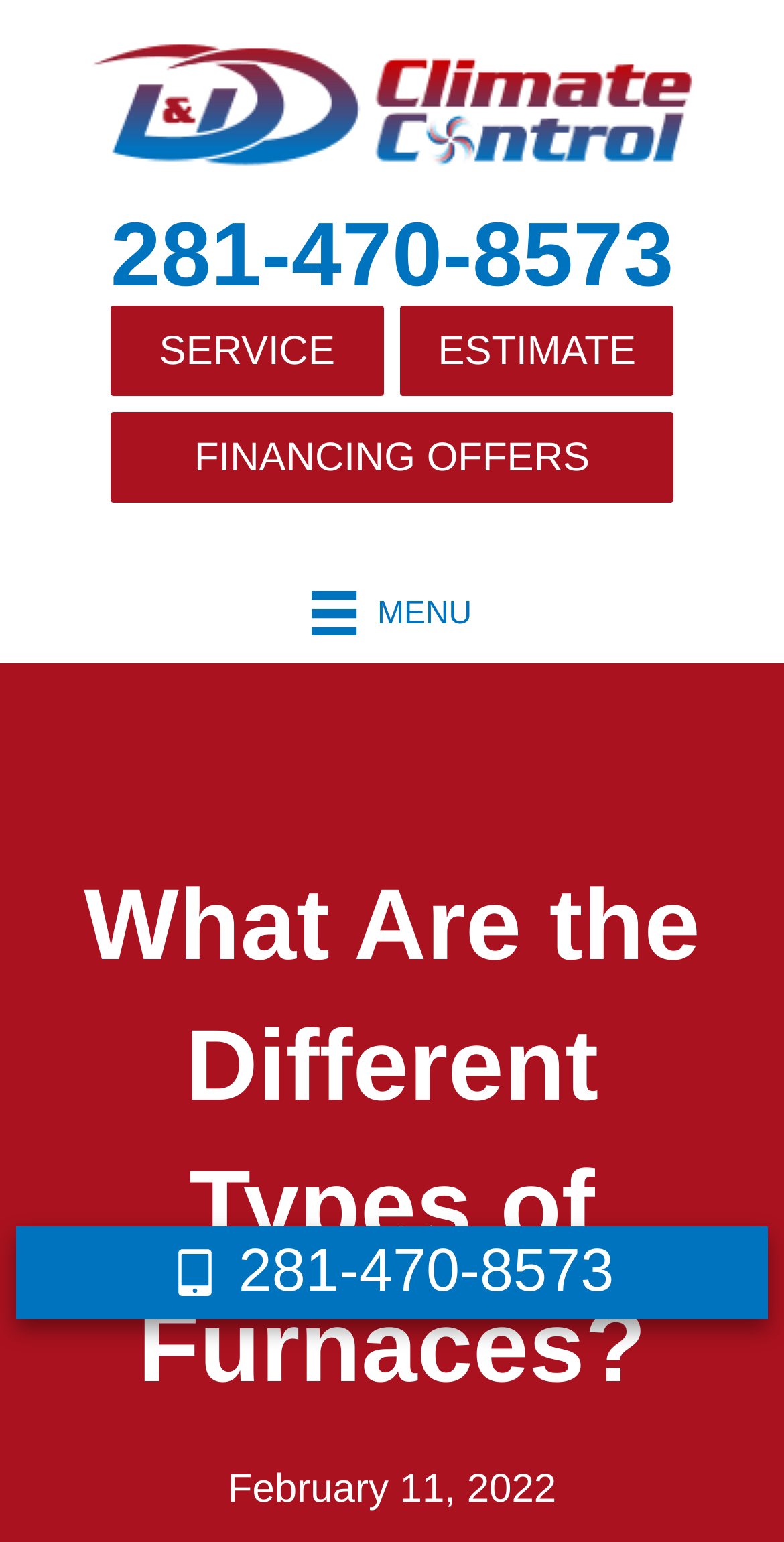Locate and generate the text content of the webpage's heading.

What Are the Different Types of Furnaces?